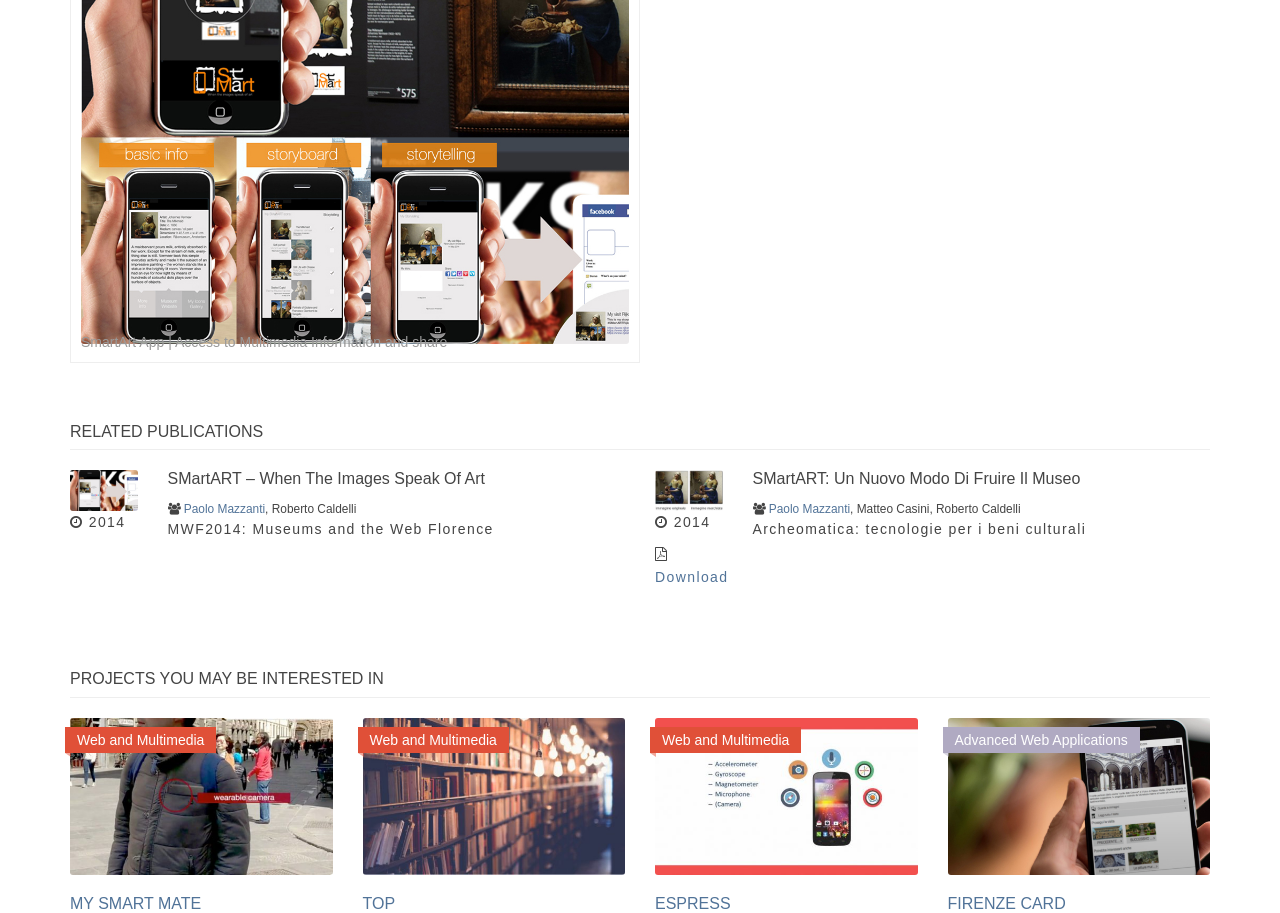Please find the bounding box coordinates of the element that must be clicked to perform the given instruction: "Click on 'Paolo Mazzanti'". The coordinates should be four float numbers from 0 to 1, i.e., [left, top, right, bottom].

[0.144, 0.55, 0.207, 0.565]